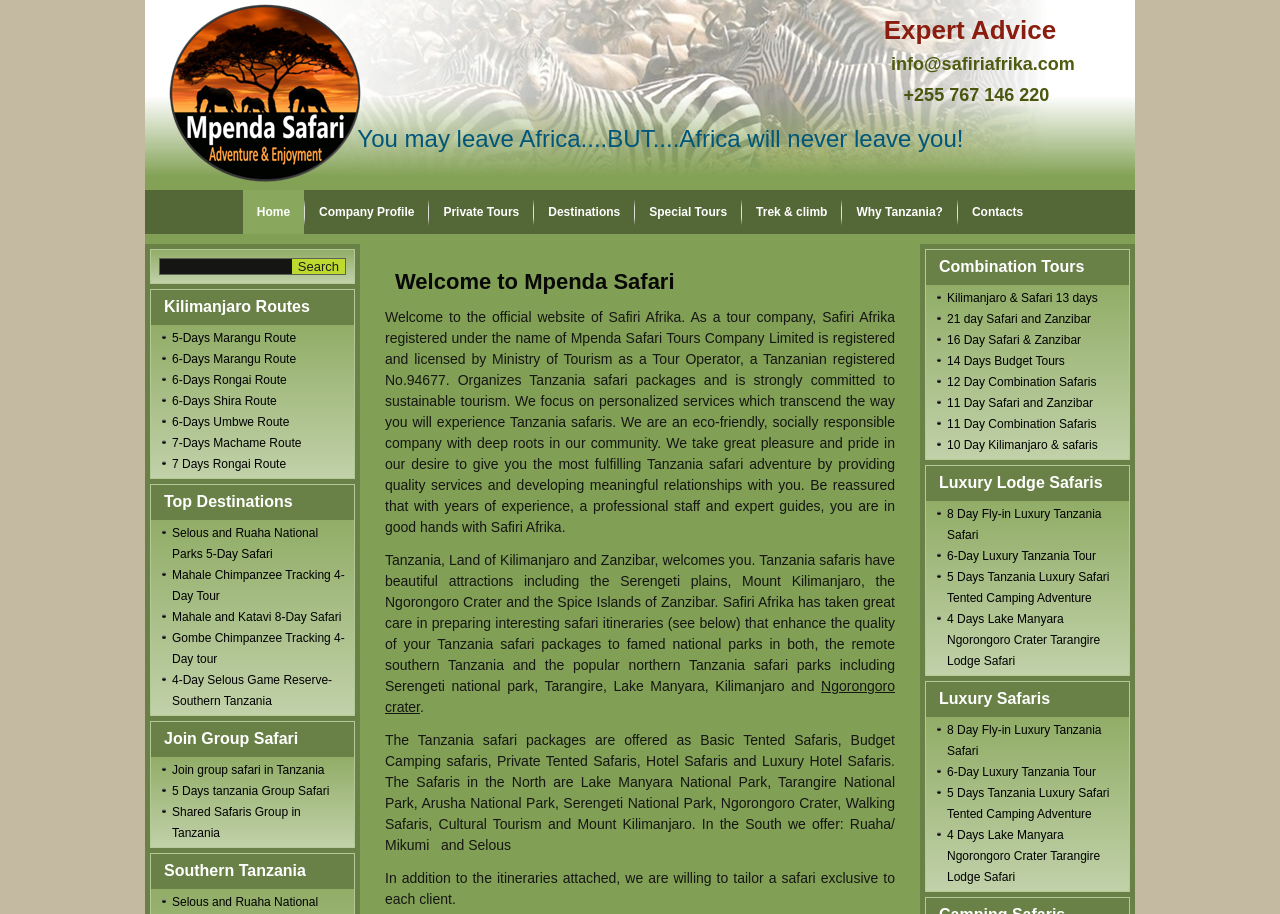What is the phone number of the tour operator?
Please give a detailed and thorough answer to the question, covering all relevant points.

I found the phone number by looking at the layout table with the bounding box coordinates [0.702, 0.093, 0.862, 0.125]. It contains a static text element with the phone number.